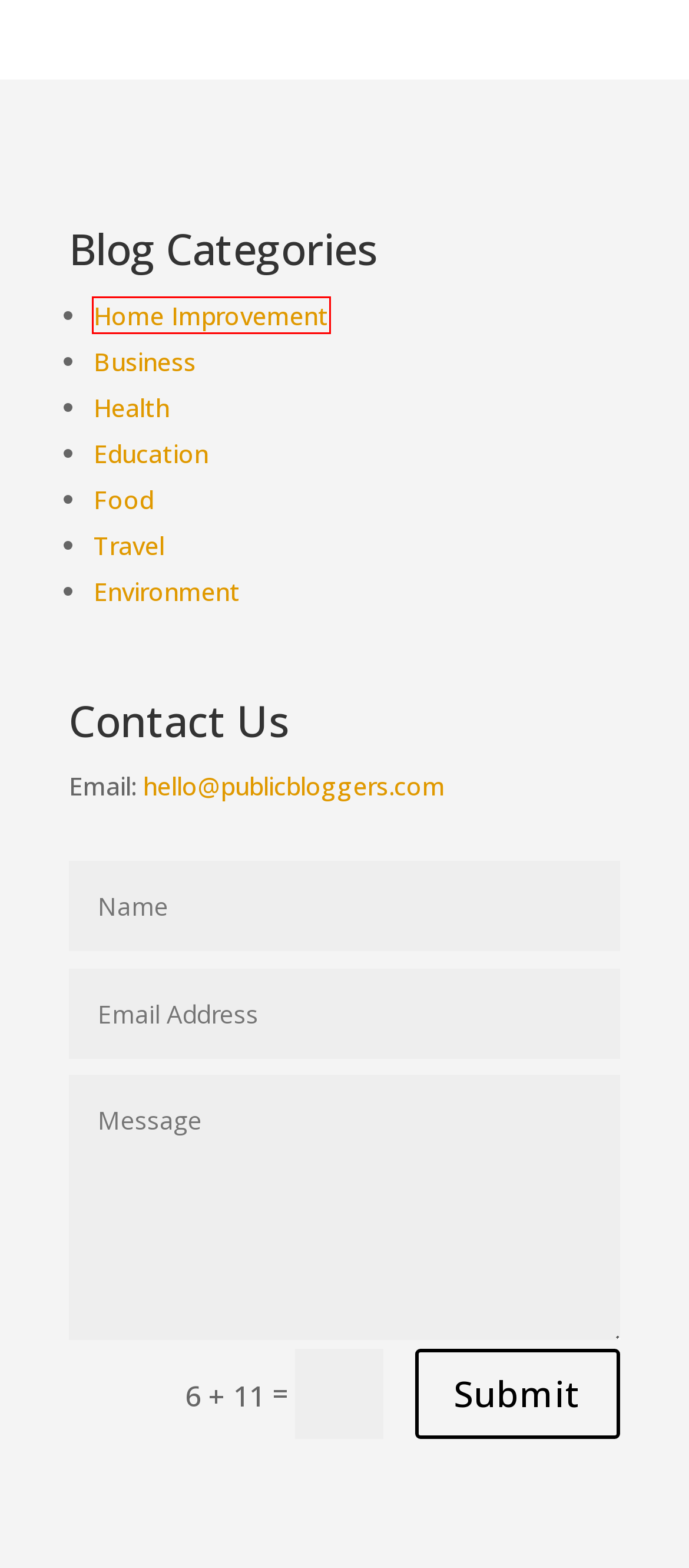Given a screenshot of a webpage with a red rectangle bounding box around a UI element, select the best matching webpage description for the new webpage that appears after clicking the highlighted element. The candidate descriptions are:
A. Affordable and Reliable Web Development Solutions in India - Public Bloggers
B. Health - Public Bloggers
C. G2 Property Renovations
D. Business - Public Bloggers
E. Home Improvement - Public Bloggers
F. Environment - Public Bloggers
G. Unlocking the Power of Outsourcing PPC Management Services - Public Bloggers
H. Food - Public Bloggers

E